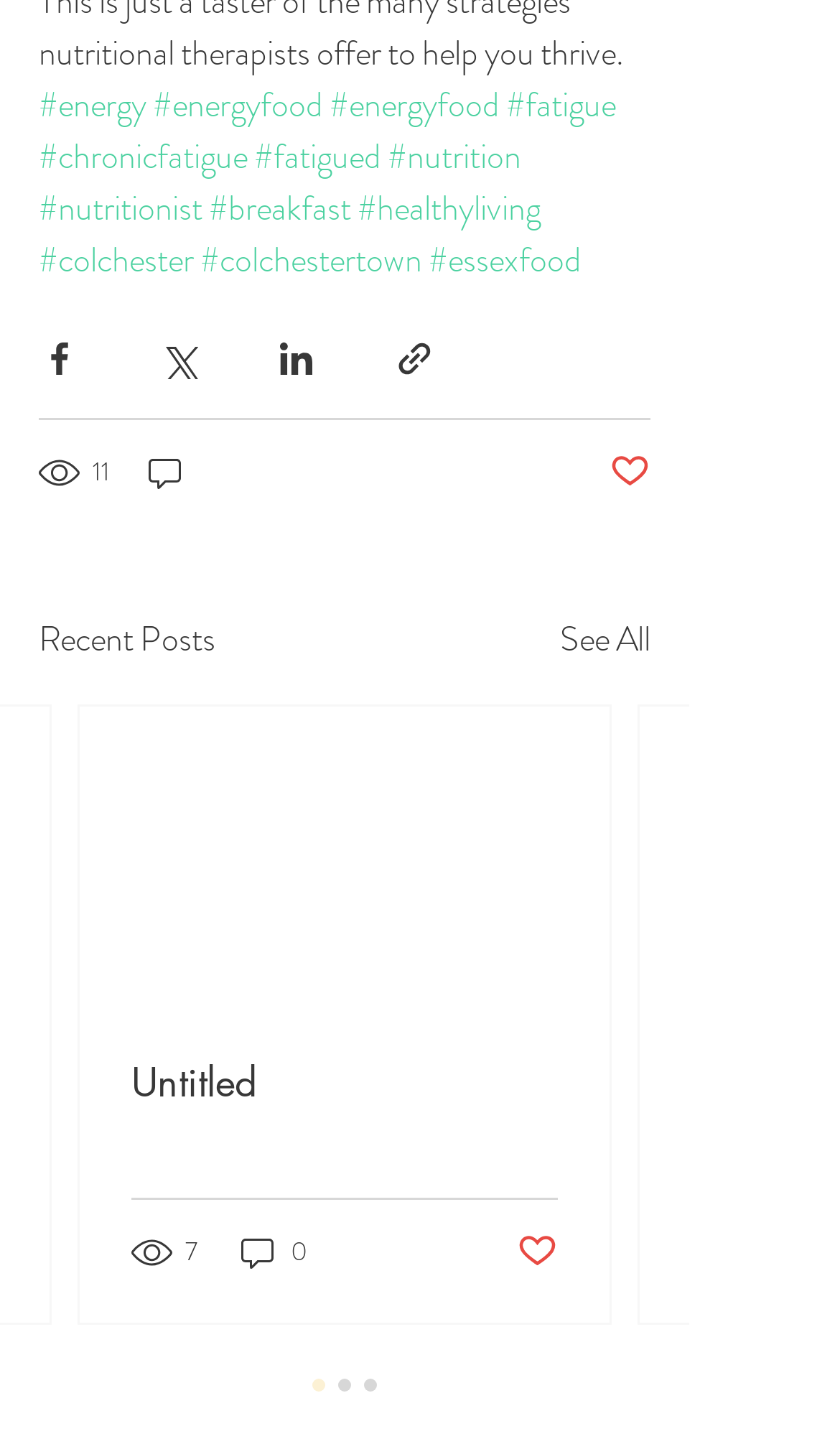What is the purpose of the buttons with Facebook, Twitter, and LinkedIn icons?
Kindly give a detailed and elaborate answer to the question.

The buttons with Facebook, Twitter, and LinkedIn icons are located at the top-right corner of the webpage, and they have corresponding images with the same icons. This suggests that the purpose of these buttons is to share content via social media platforms.